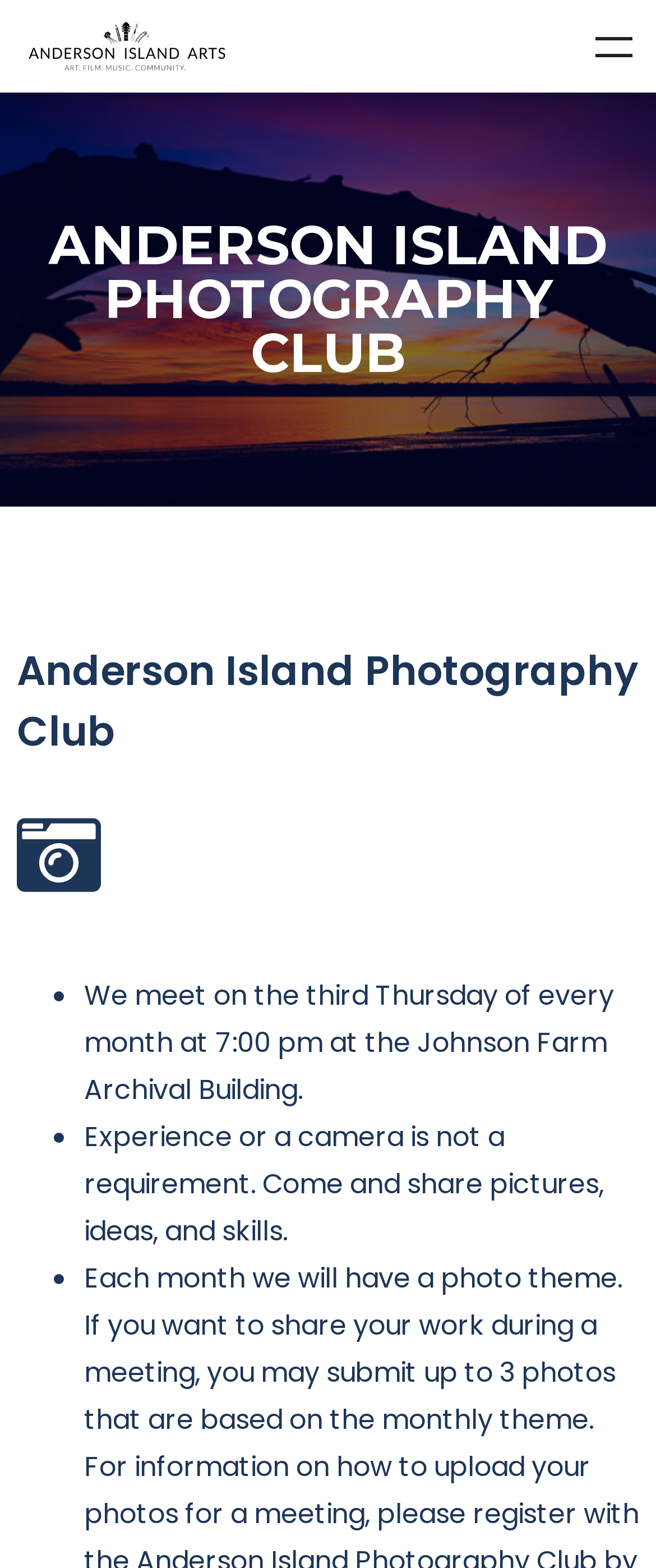What is the location of the club meetings?
Use the image to give a comprehensive and detailed response to the question.

I found this information by reading the text 'We meet on the third Thursday of every month at 7:00 pm at the Johnson Farm Archival Building.' which specifies the location of the meetings.